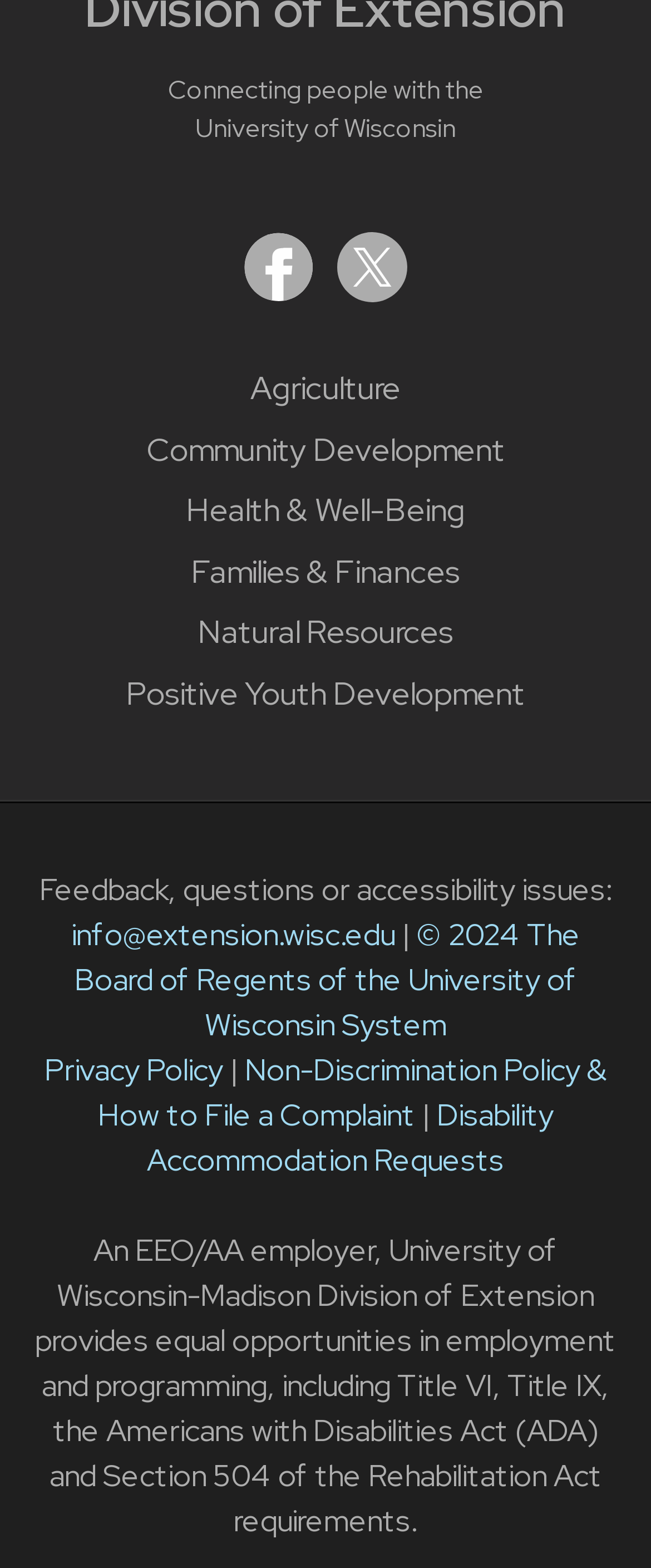Please mark the clickable region by giving the bounding box coordinates needed to complete this instruction: "click on the Carcrossyukon link".

None